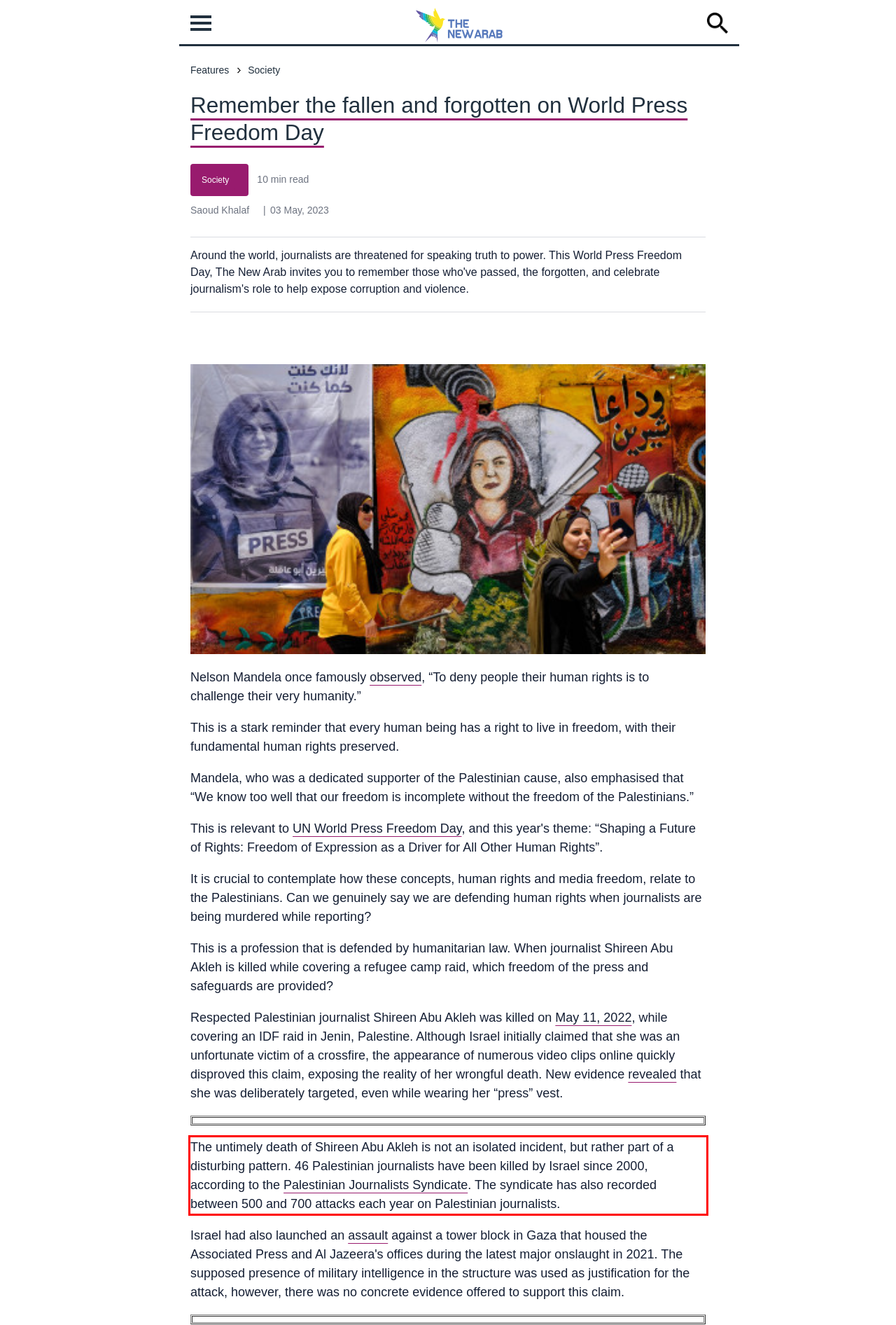You are presented with a screenshot containing a red rectangle. Extract the text found inside this red bounding box.

The untimely death of Shireen Abu Akleh is not an isolated incident, but rather part of a disturbing pattern. 46 Palestinian journalists have been killed by Israel since 2000, according to the Palestinian Journalists Syndicate. The syndicate has also recorded between 500 and 700 attacks each year on Palestinian journalists.